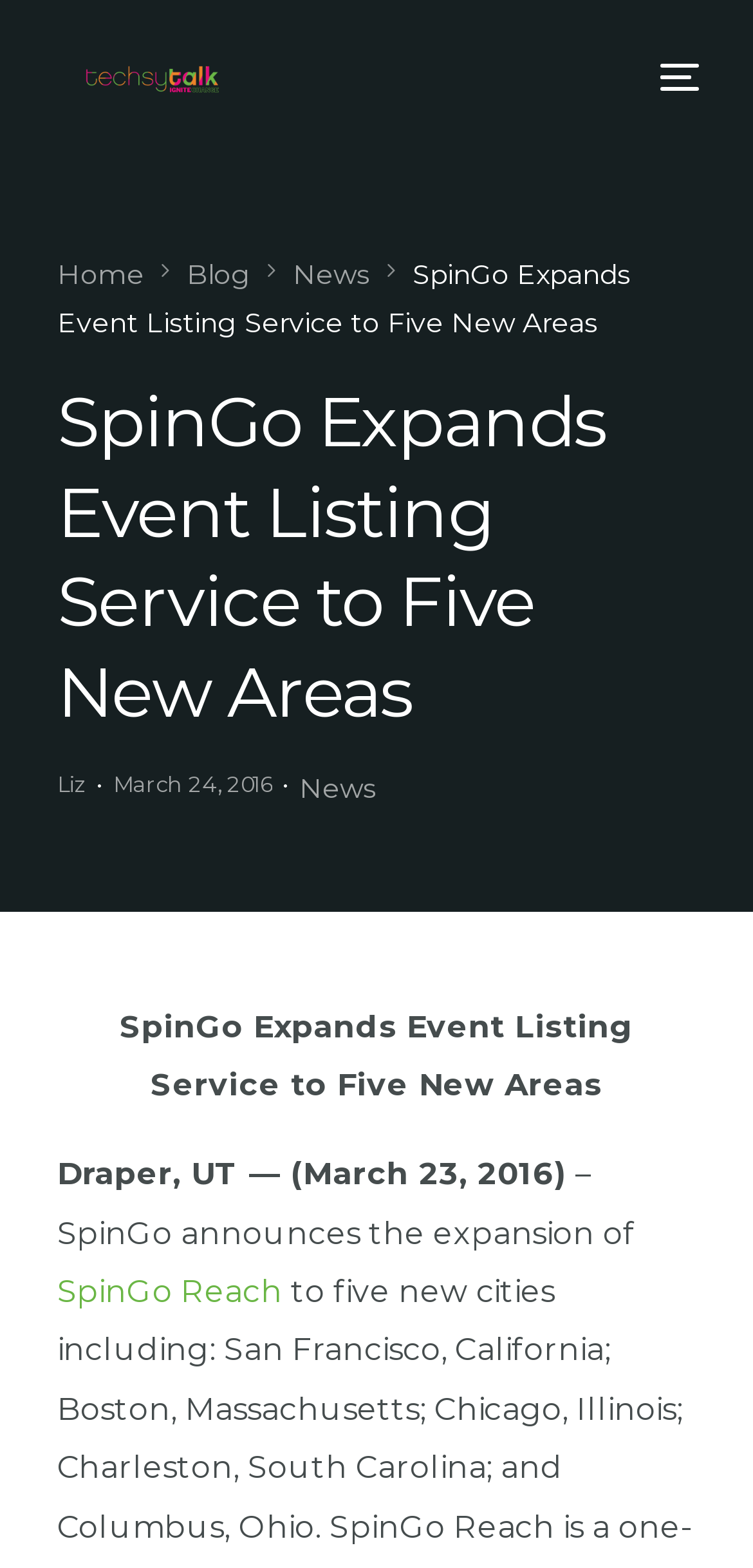What is the position of the 'Contact Us' link?
Based on the visual details in the image, please answer the question thoroughly.

I determined the position of the 'Contact Us' link by looking at its bounding box coordinates, which indicate that it is located at the bottom right of the webpage.